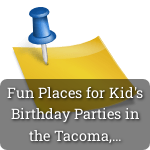Where are the recommended birthday celebration locations?
Using the image as a reference, answer the question in detail.

The text on the sticky note mentions 'Tacoma...', which suggests that the recommended locations for birthday celebrations are in Tacoma, Washington.